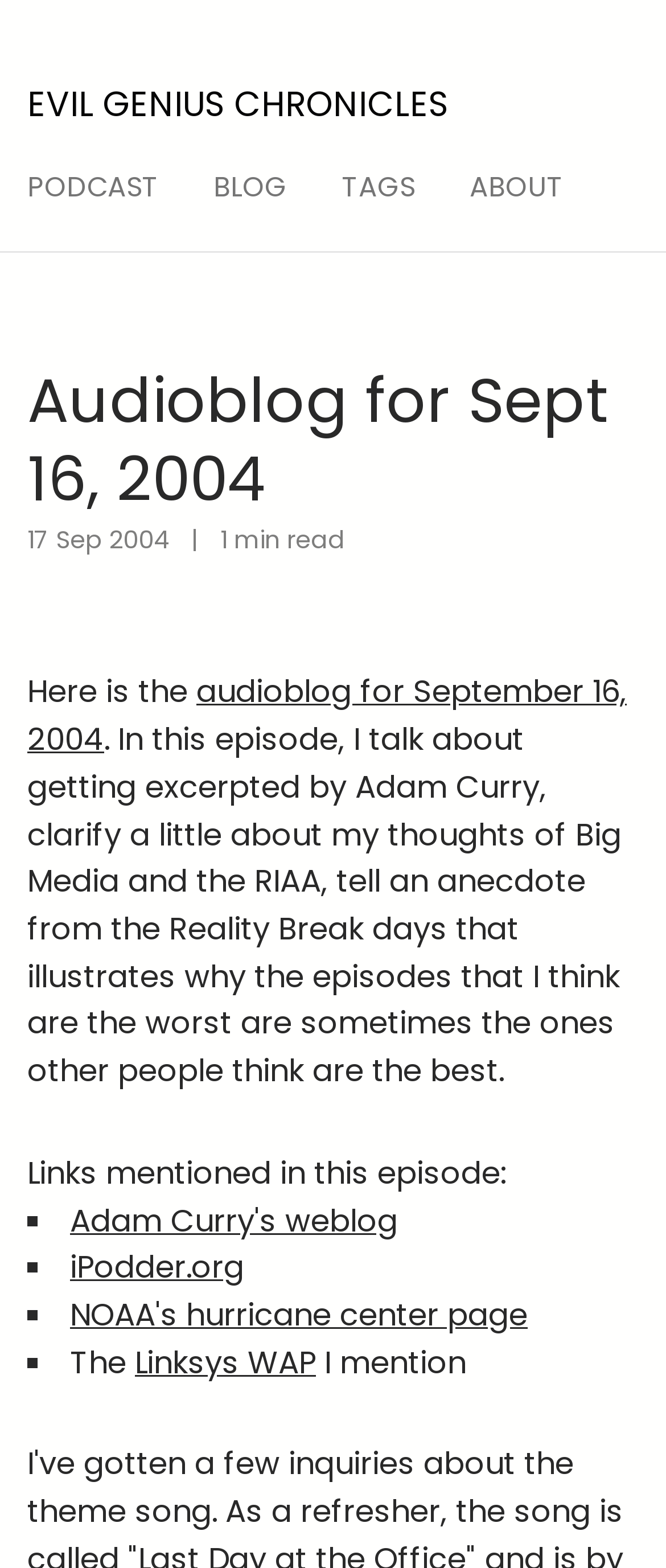How long does the audioblog take to read?
Utilize the image to construct a detailed and well-explained answer.

The duration of the audioblog can be found in the StaticText element with the text '1 min read' which is a sibling of the heading element with the text 'Audioblog for Sept 16, 2004'.